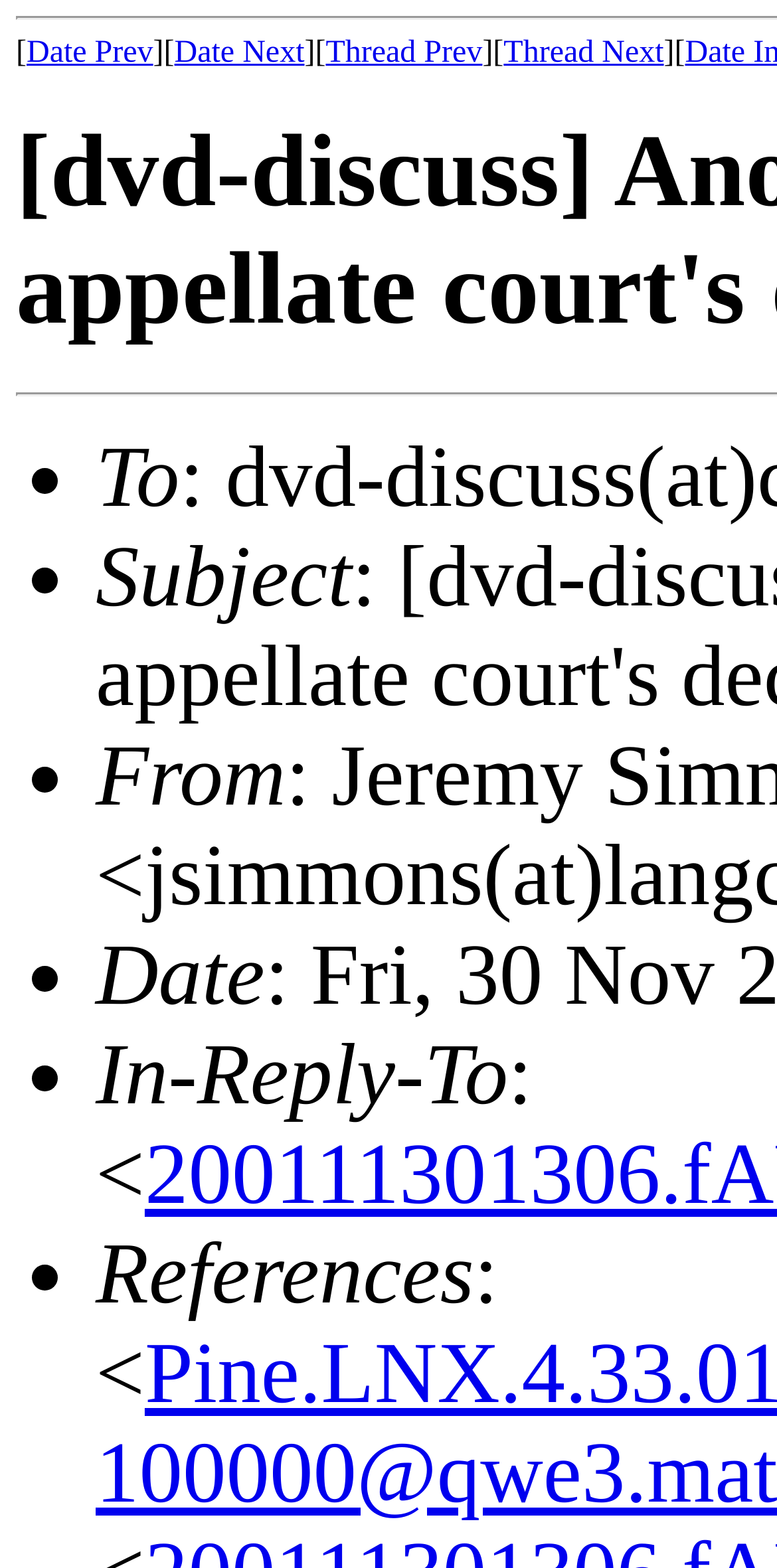What is the function of the 'Thread Next' link?
Using the details shown in the screenshot, provide a comprehensive answer to the question.

The 'Thread Next' link is located near the top of the page, and its text content implies that it allows users to navigate to the next thread or discussion. Its position and proximity to the 'Thread Prev' link suggest that it is a navigation element.